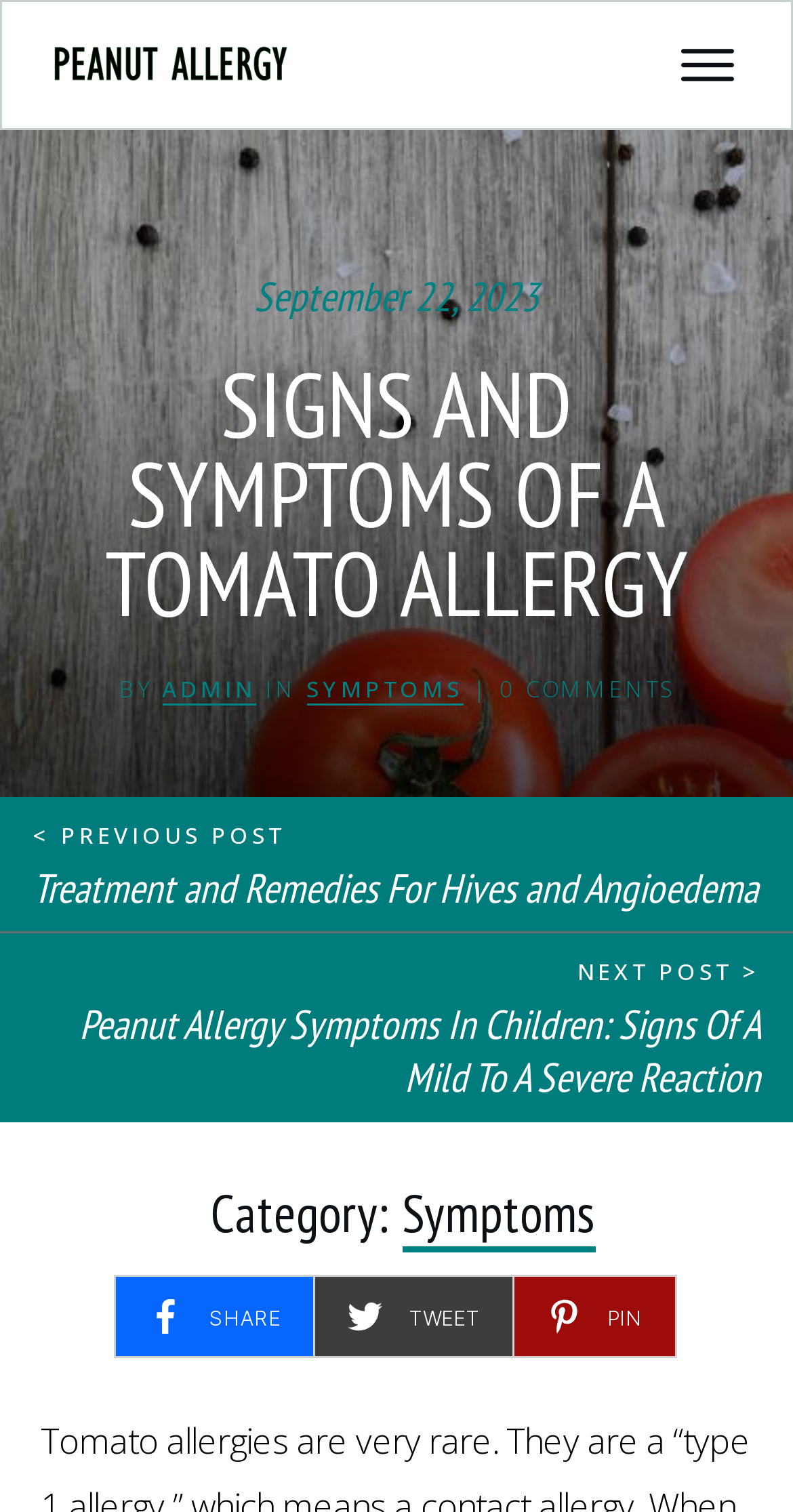Extract the main heading from the webpage content.

SIGNS AND SYMPTOMS OF A TOMATO ALLERGY